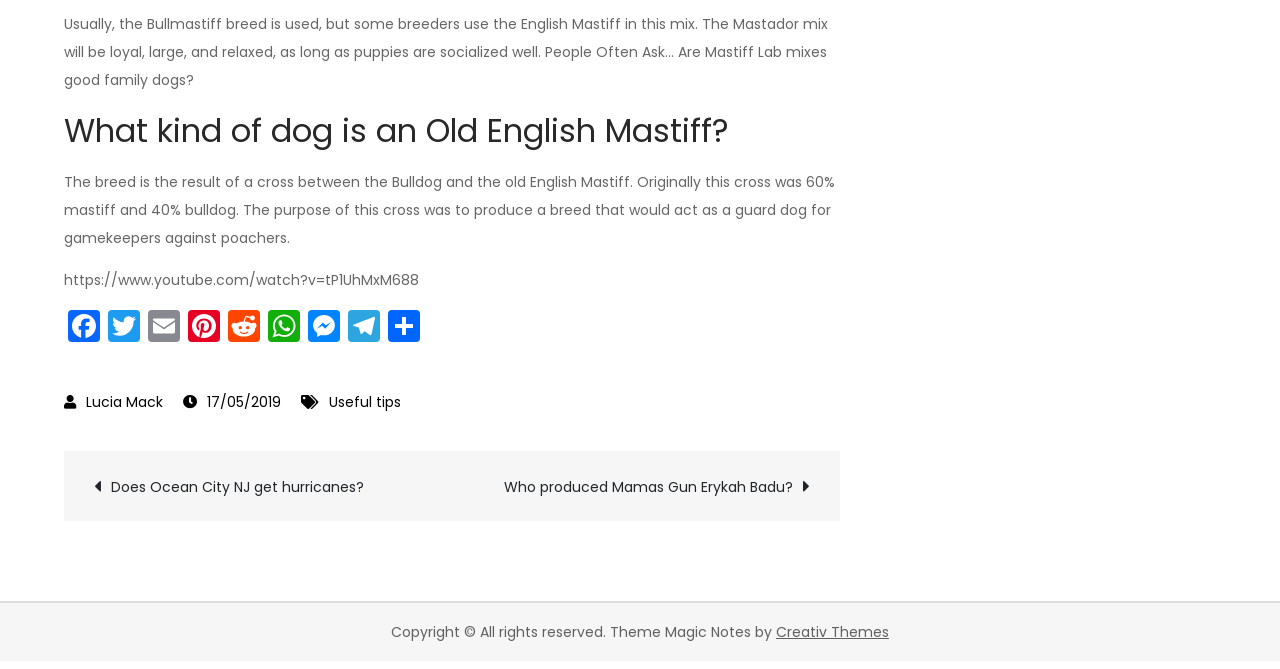Please determine the bounding box coordinates of the element to click in order to execute the following instruction: "Click on Facebook". The coordinates should be four float numbers between 0 and 1, specified as [left, top, right, bottom].

[0.05, 0.463, 0.081, 0.518]